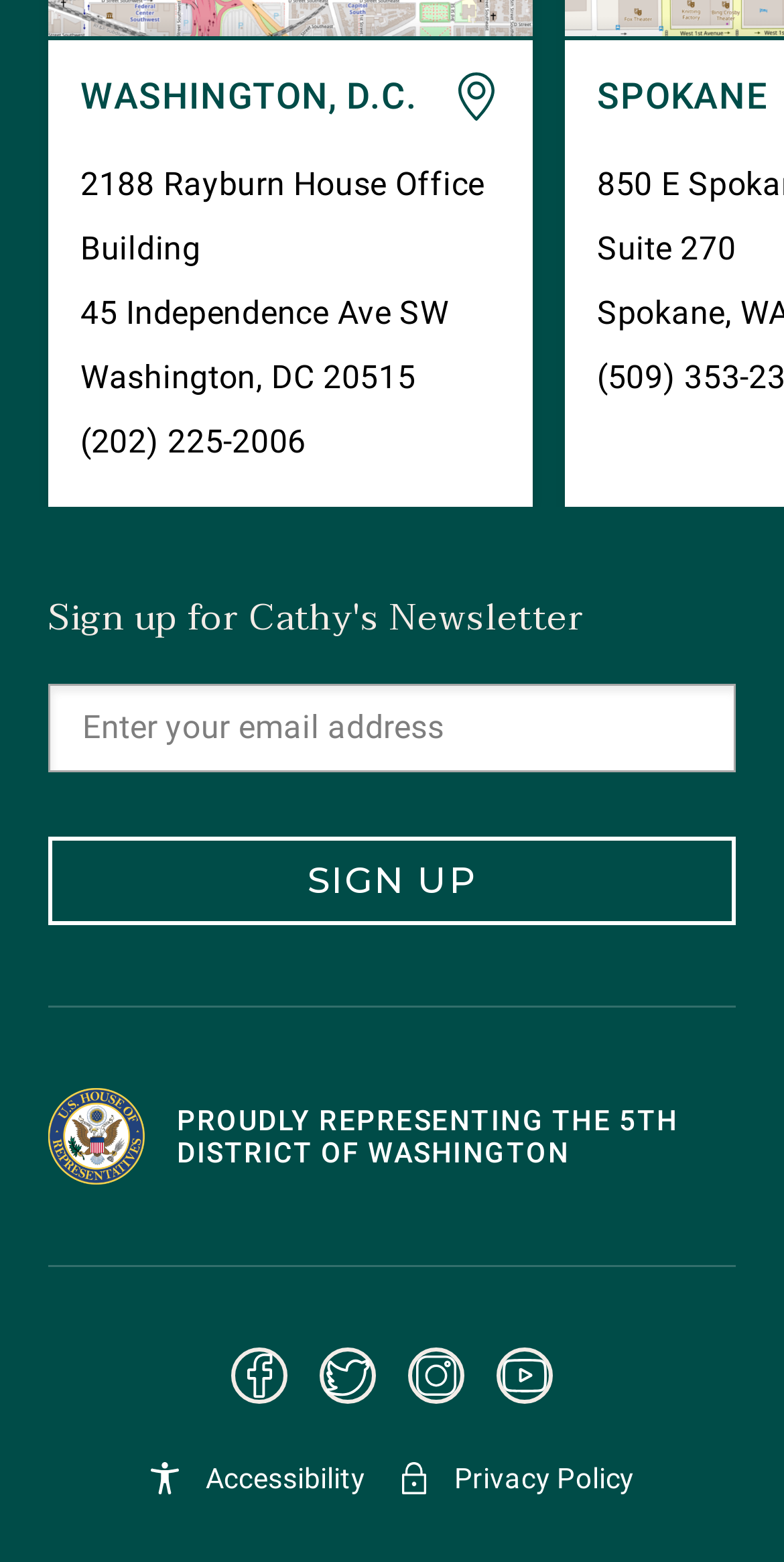From the image, can you give a detailed response to the question below:
What is the purpose of the newsletter sign-up section?

I inferred the purpose of the section by reading the heading element 'Sign up for Cathy's Newsletter' and the button element 'SIGN UP' located below it, which suggests that users can enter their email address to receive the newsletter.